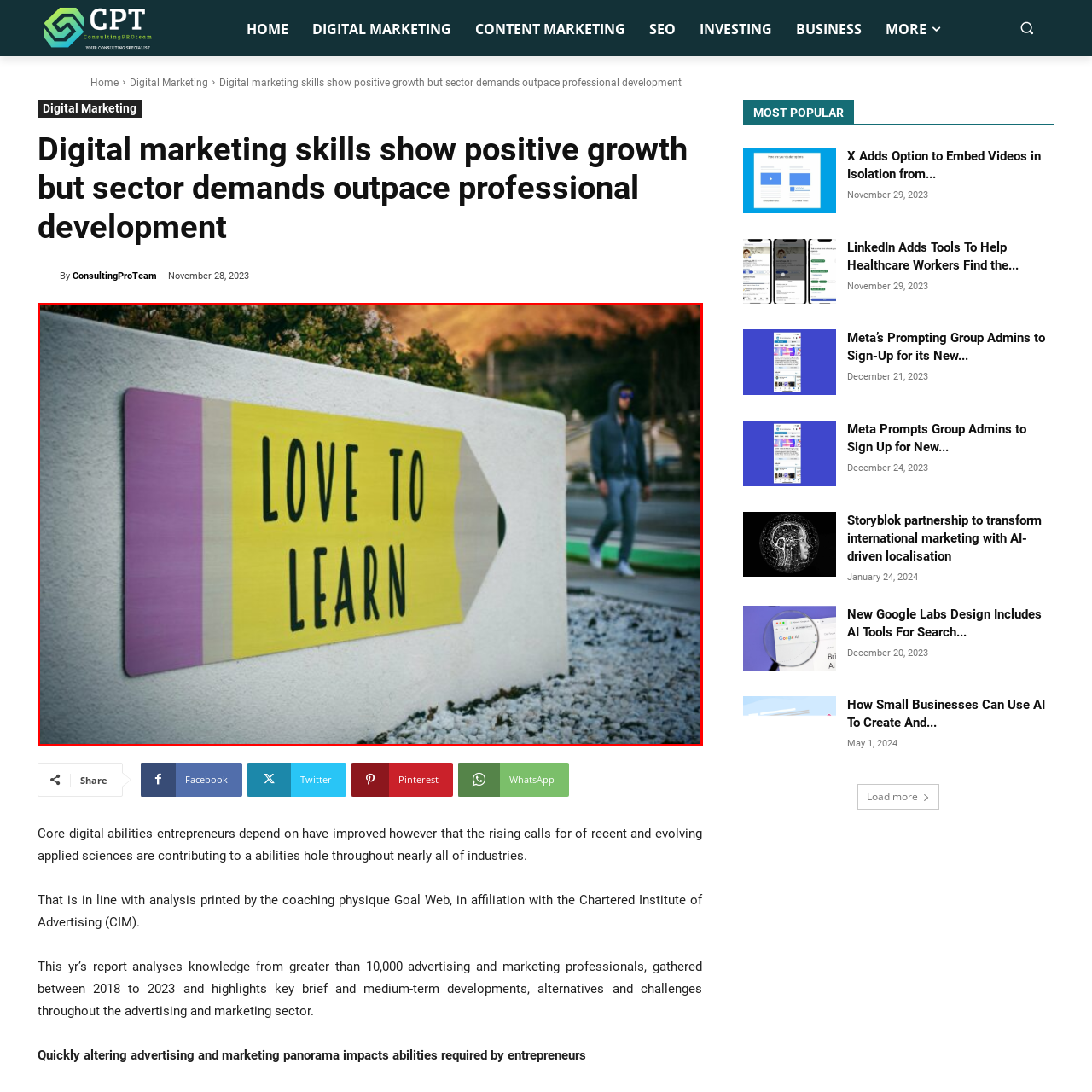What is the person in the background doing? Observe the image within the red bounding box and give a one-word or short-phrase answer.

Walking along a nearby path